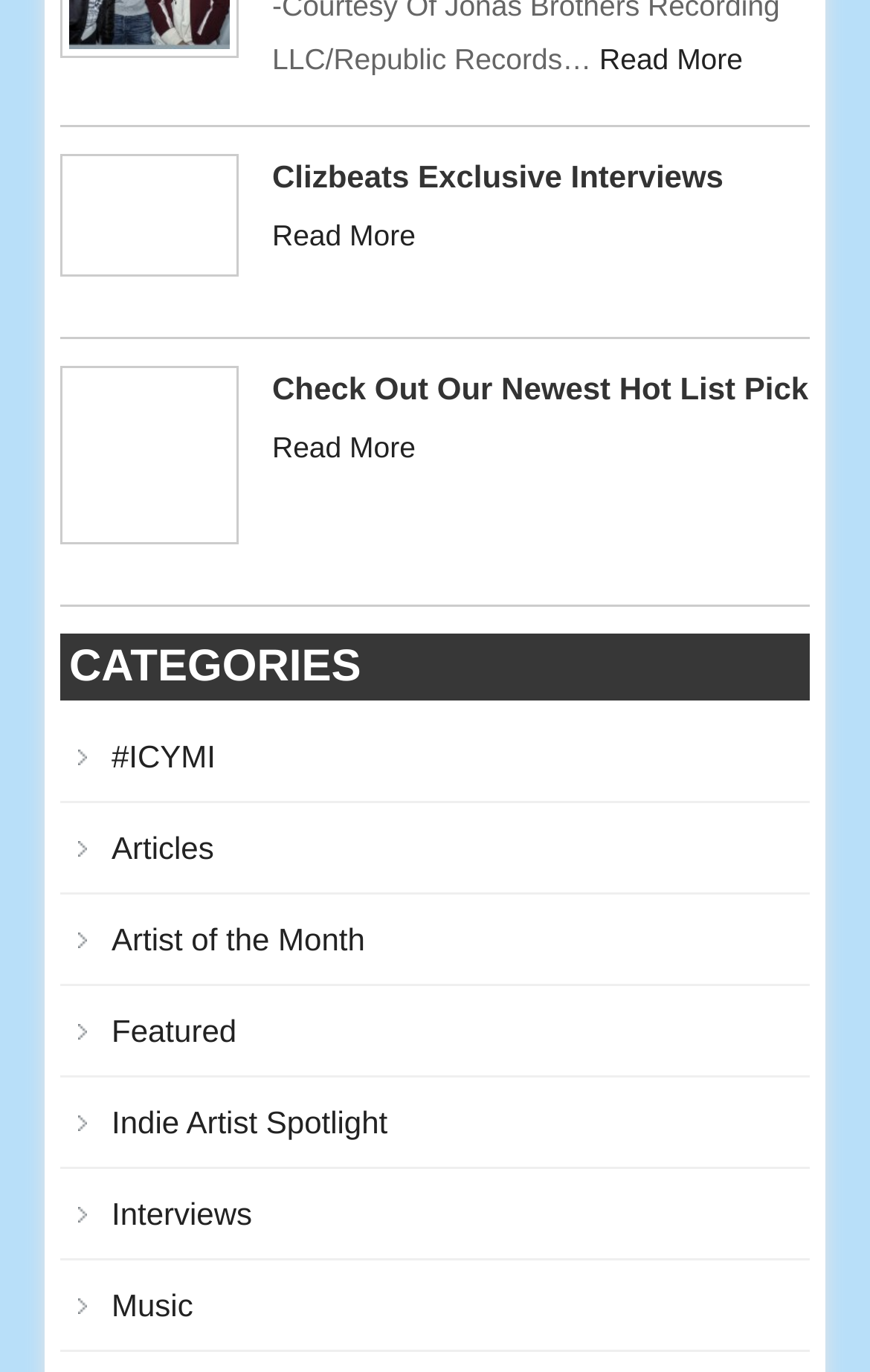Please provide a comprehensive answer to the question below using the information from the image: How many categories are listed?

I counted the number of links under the 'CATEGORIES' heading, which are '#ICYMI', 'Articles', 'Artist of the Month', 'Featured', 'Indie Artist Spotlight', 'Interviews', and 'Music'. There are 7 categories in total.